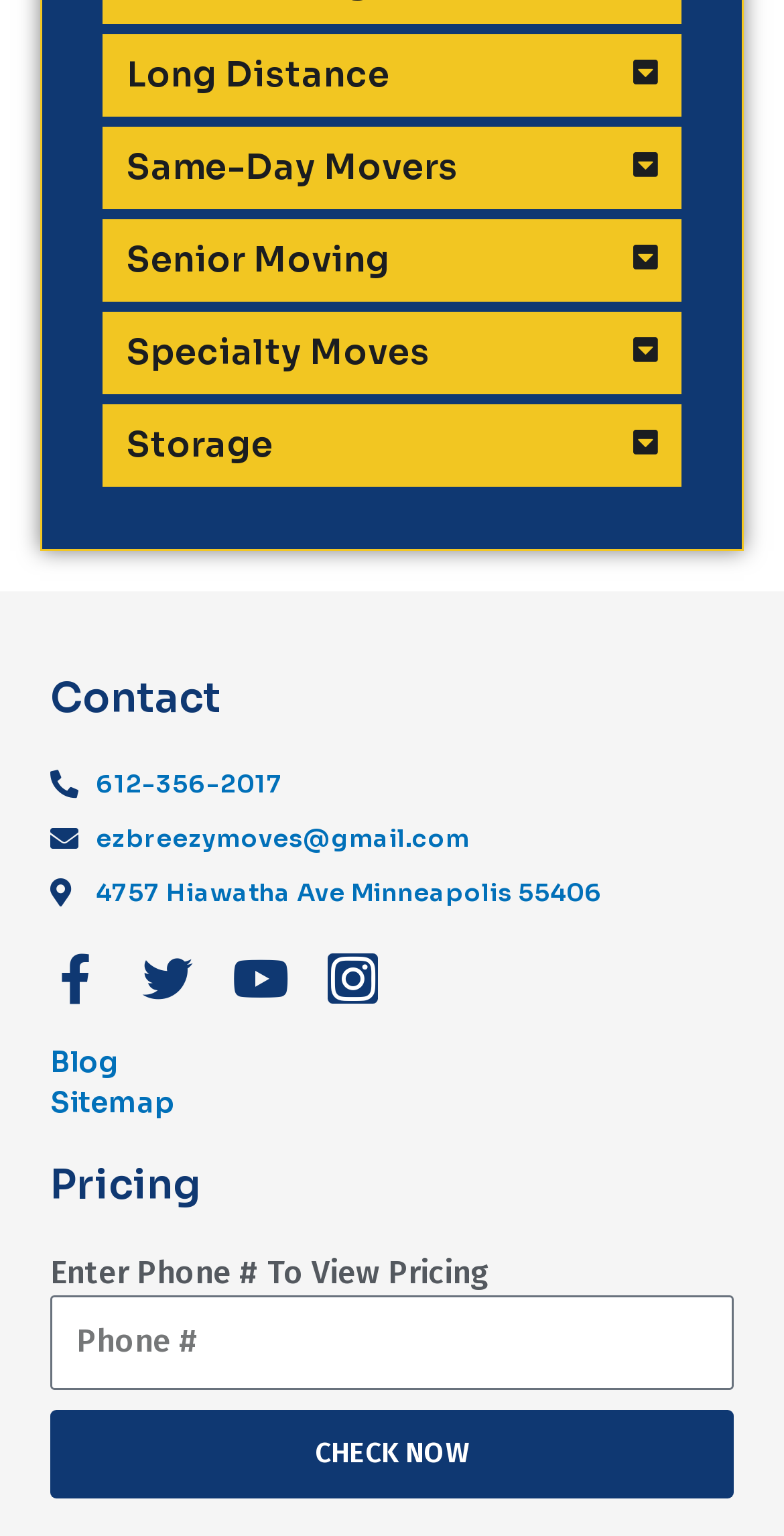Pinpoint the bounding box coordinates of the element you need to click to execute the following instruction: "Install BitPay". The bounding box should be represented by four float numbers between 0 and 1, in the format [left, top, right, bottom].

None